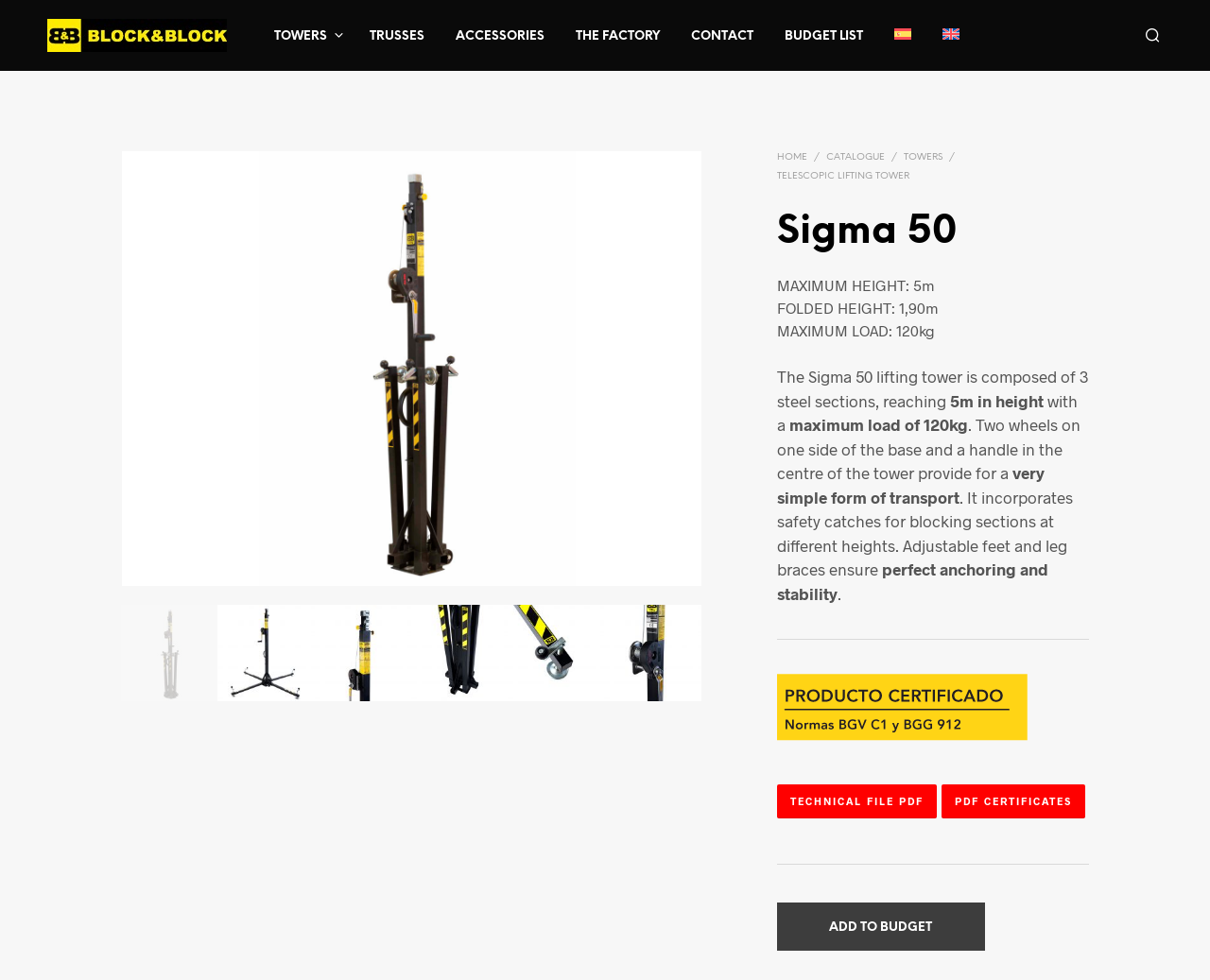Pinpoint the bounding box coordinates of the area that must be clicked to complete this instruction: "View the technical file in PDF".

[0.642, 0.801, 0.774, 0.835]